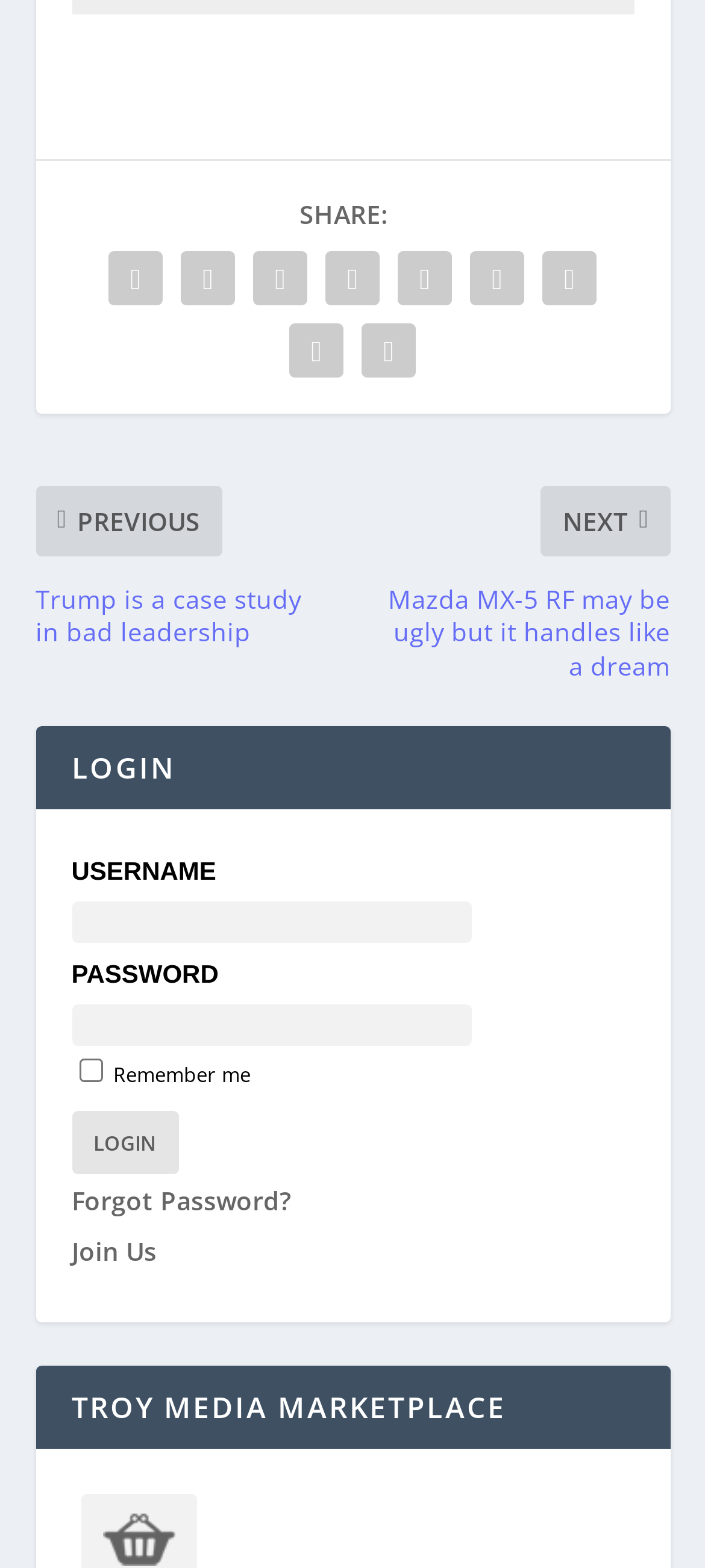What is the alternative option for users who forgot their password?
Kindly offer a comprehensive and detailed response to the question.

I can see a link element with the text 'Forgot Password?', which suggests that this is the alternative option for users who forgot their password.